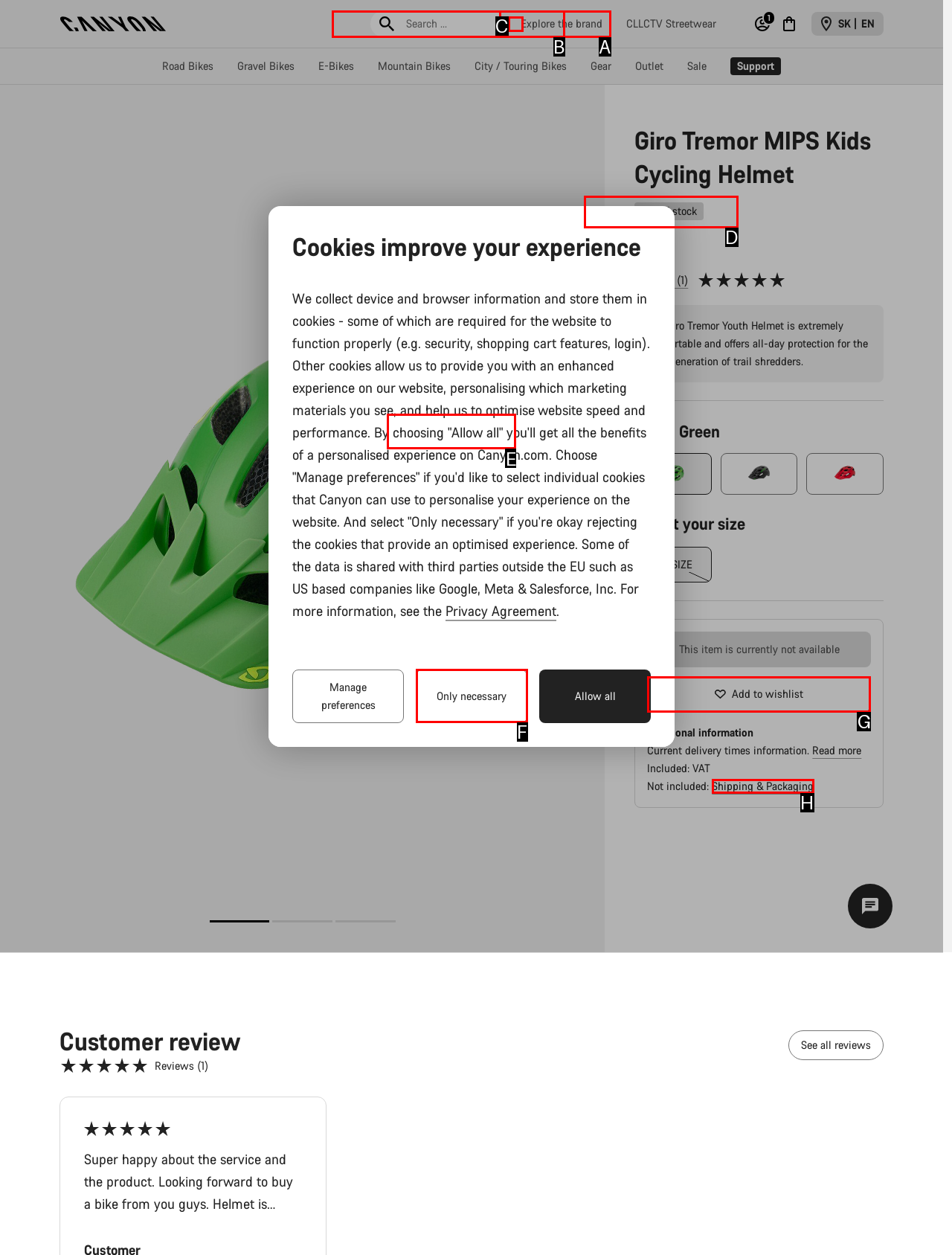Select the letter of the UI element that matches this task: Shop Road Bikes
Provide the answer as the letter of the correct choice.

E